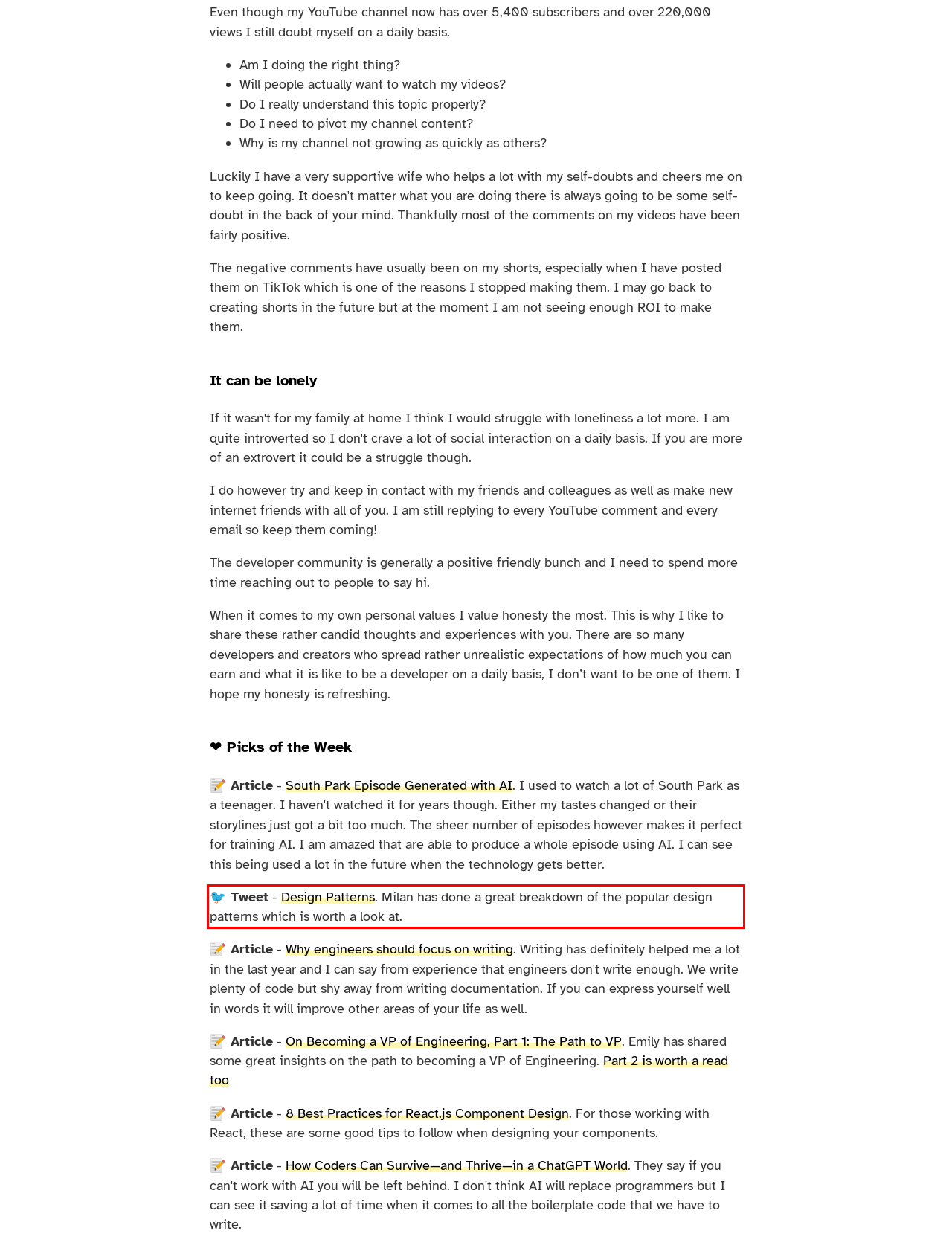Using the provided screenshot, read and generate the text content within the red-bordered area.

🐦 Tweet - Design Patterns. Milan has done a great breakdown of the popular design patterns which is worth a look at.